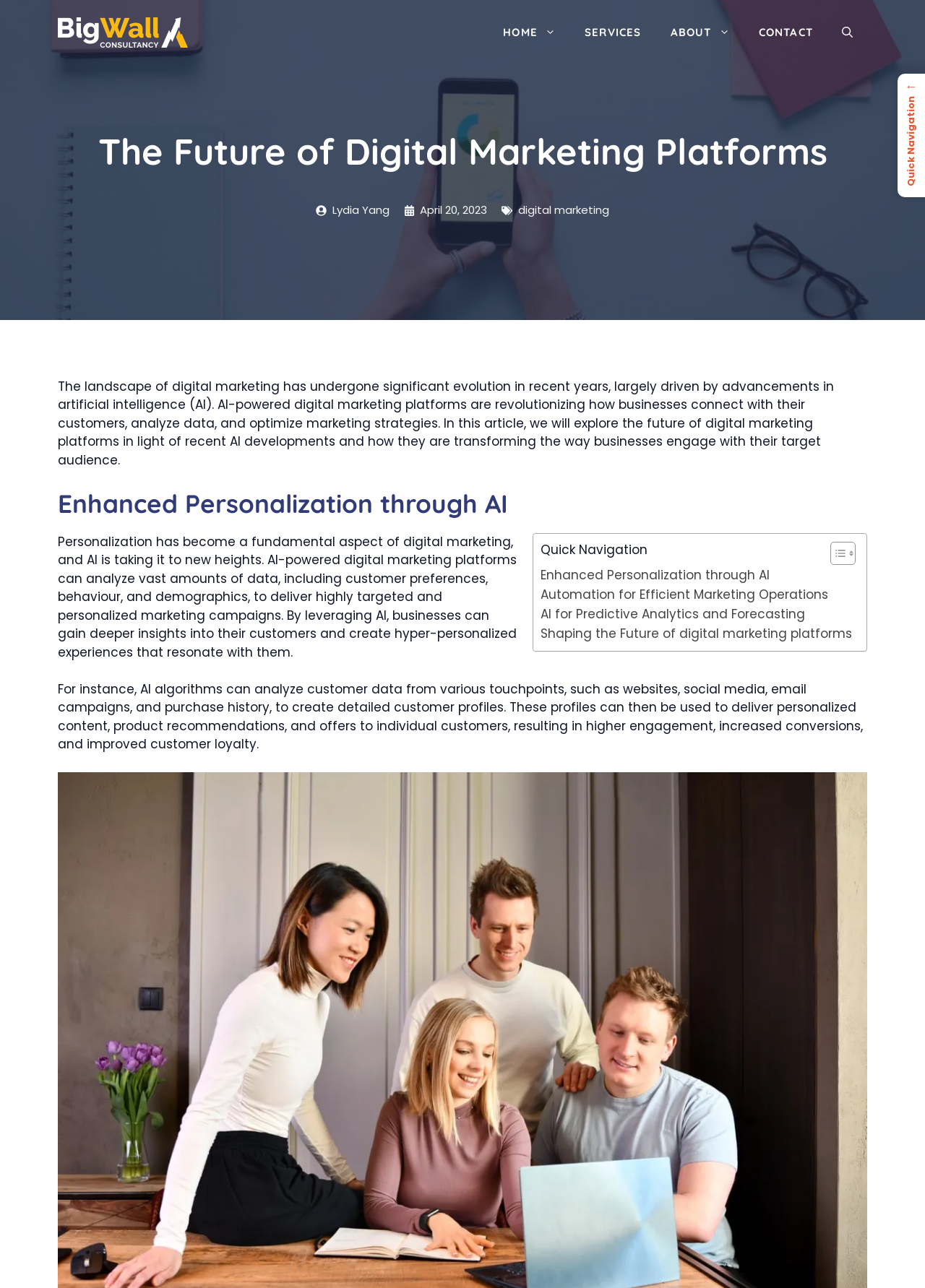Determine the bounding box coordinates of the area to click in order to meet this instruction: "Click on the 'HOME' link".

[0.528, 0.011, 0.616, 0.039]